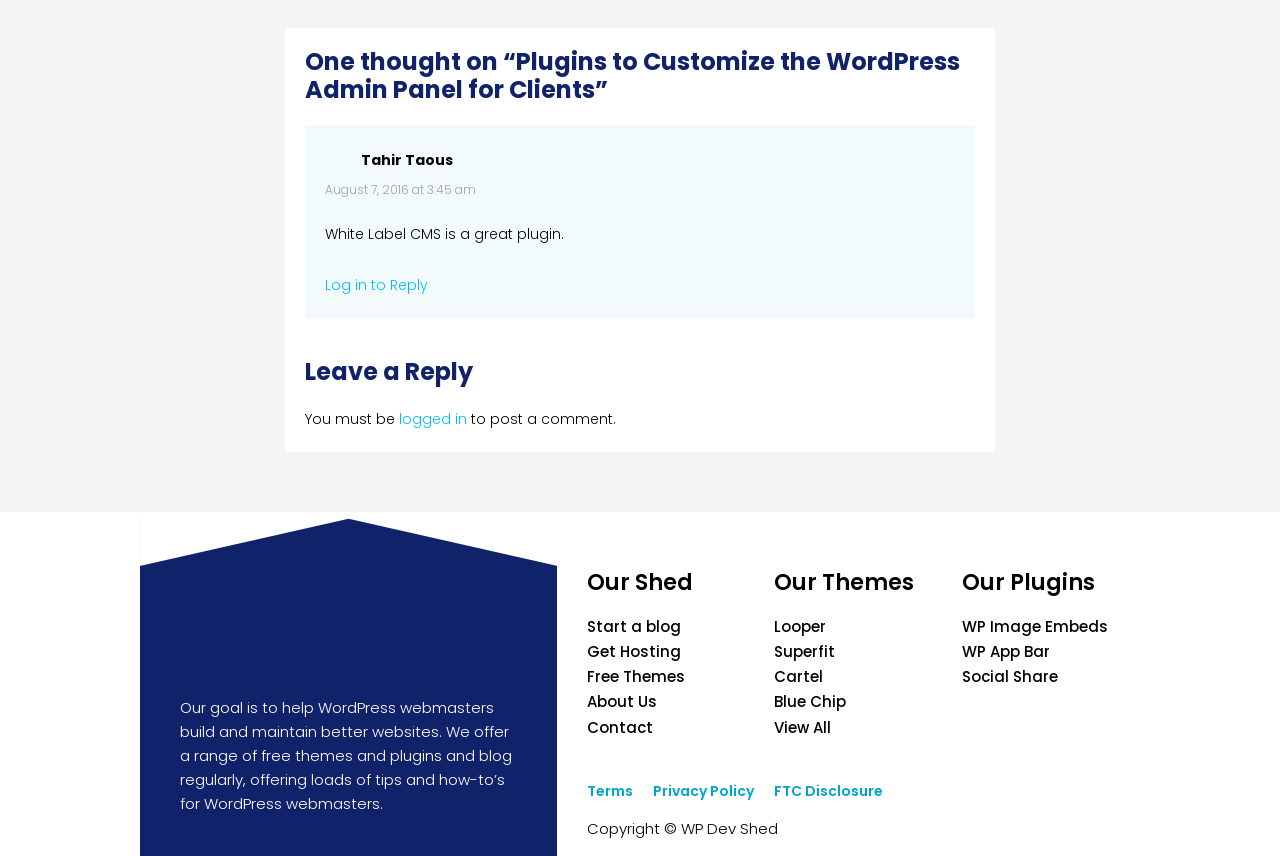Determine the bounding box coordinates of the region I should click to achieve the following instruction: "Read about us". Ensure the bounding box coordinates are four float numbers between 0 and 1, i.e., [left, top, right, bottom].

[0.458, 0.808, 0.513, 0.832]